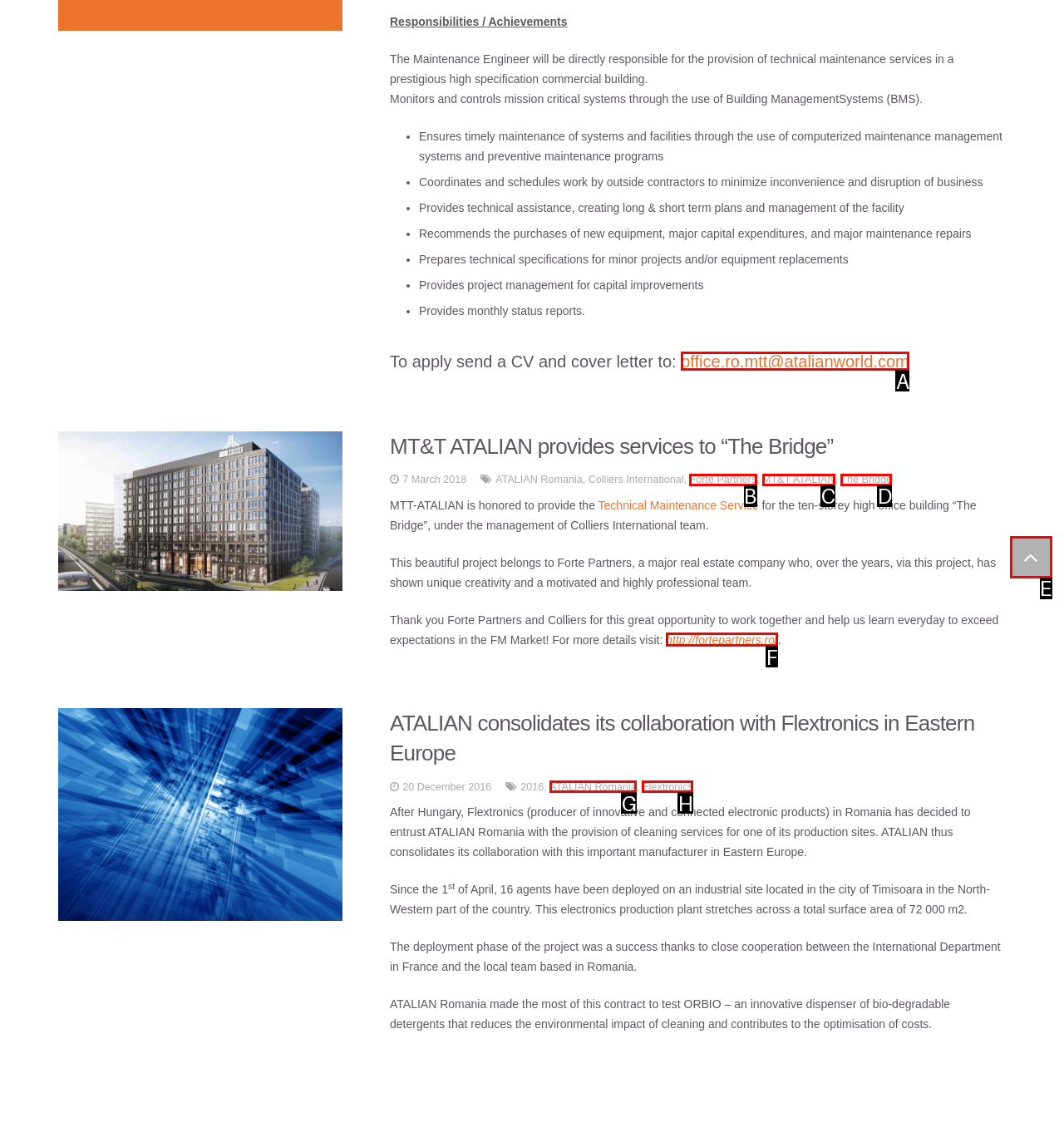Match the description: ATALIAN Romania to one of the options shown. Reply with the letter of the best match.

G